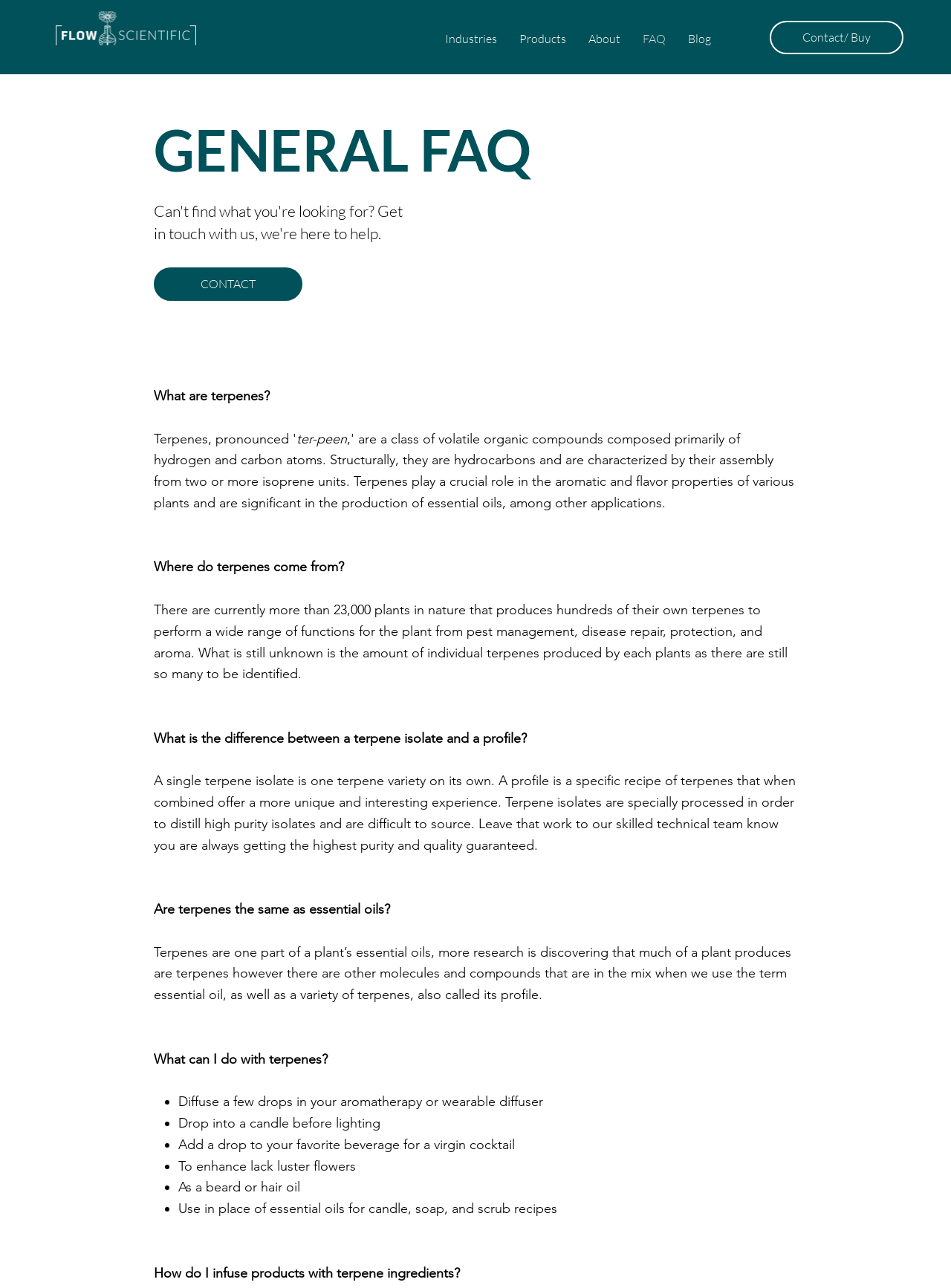Provide the bounding box coordinates of the HTML element described by the text: "Contact/ Buy".

[0.809, 0.016, 0.95, 0.042]